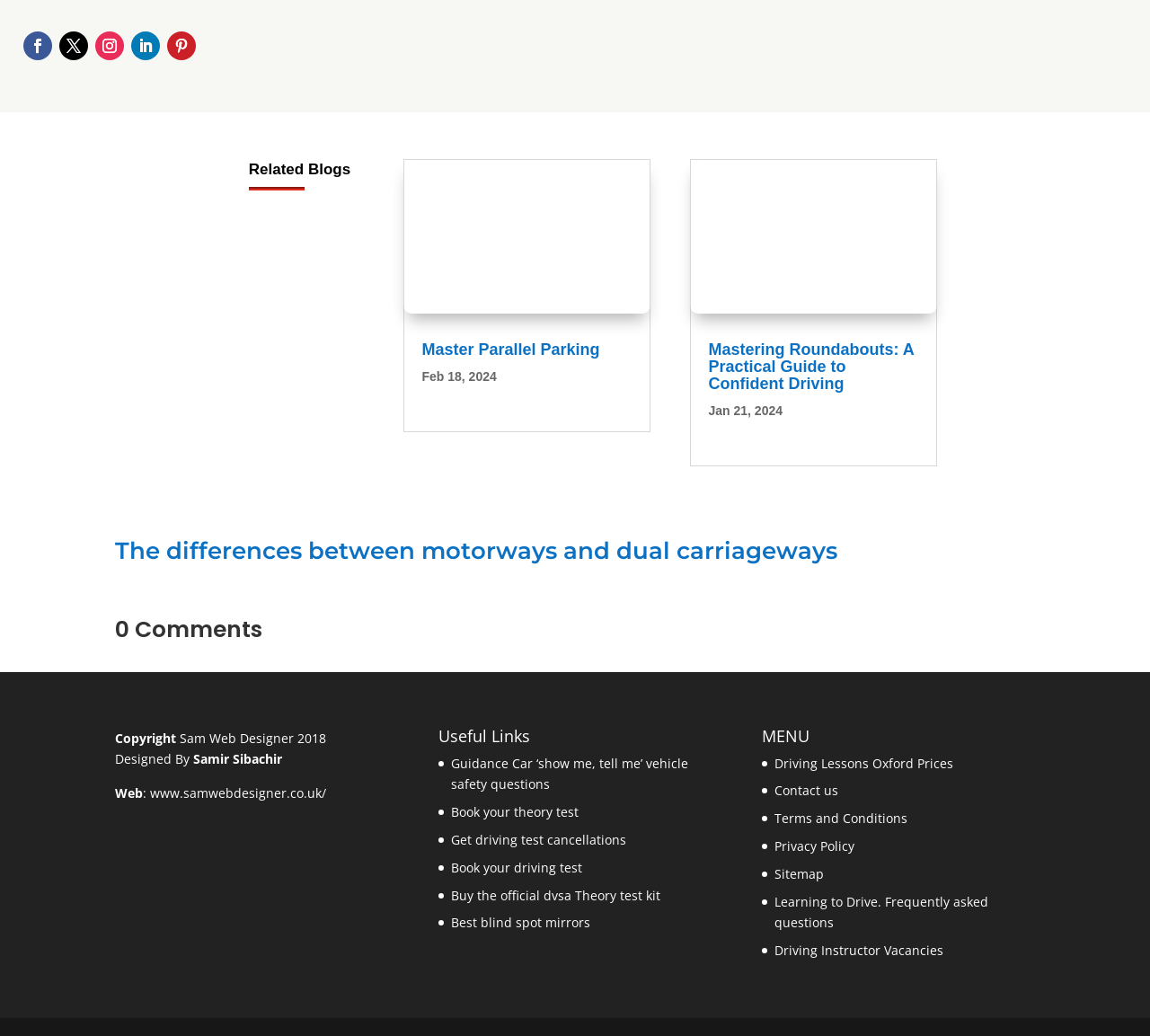Identify the bounding box coordinates of the clickable region required to complete the instruction: "Click the 'Party Equipment Rental and Hire' link". The coordinates should be given as four float numbers within the range of 0 and 1, i.e., [left, top, right, bottom].

None